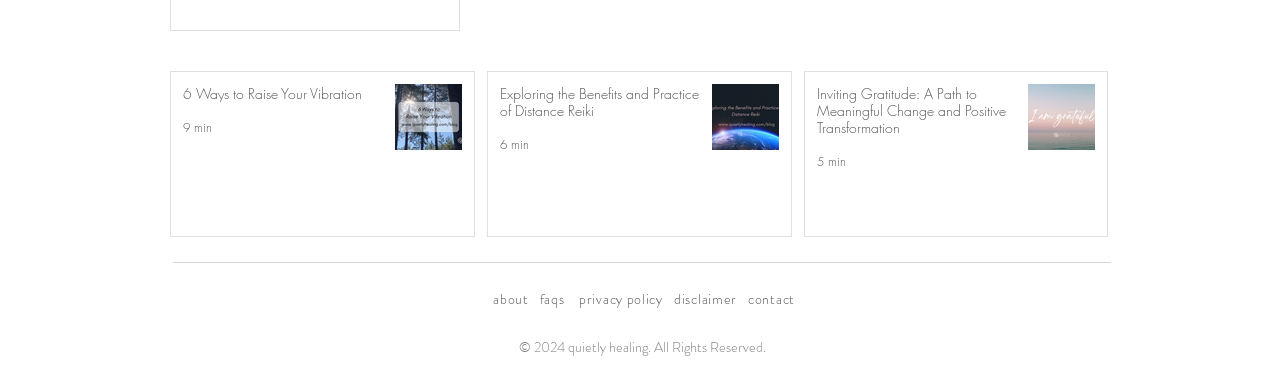Find the bounding box coordinates of the area to click in order to follow the instruction: "read the article about raising your vibration".

[0.133, 0.184, 0.371, 0.612]